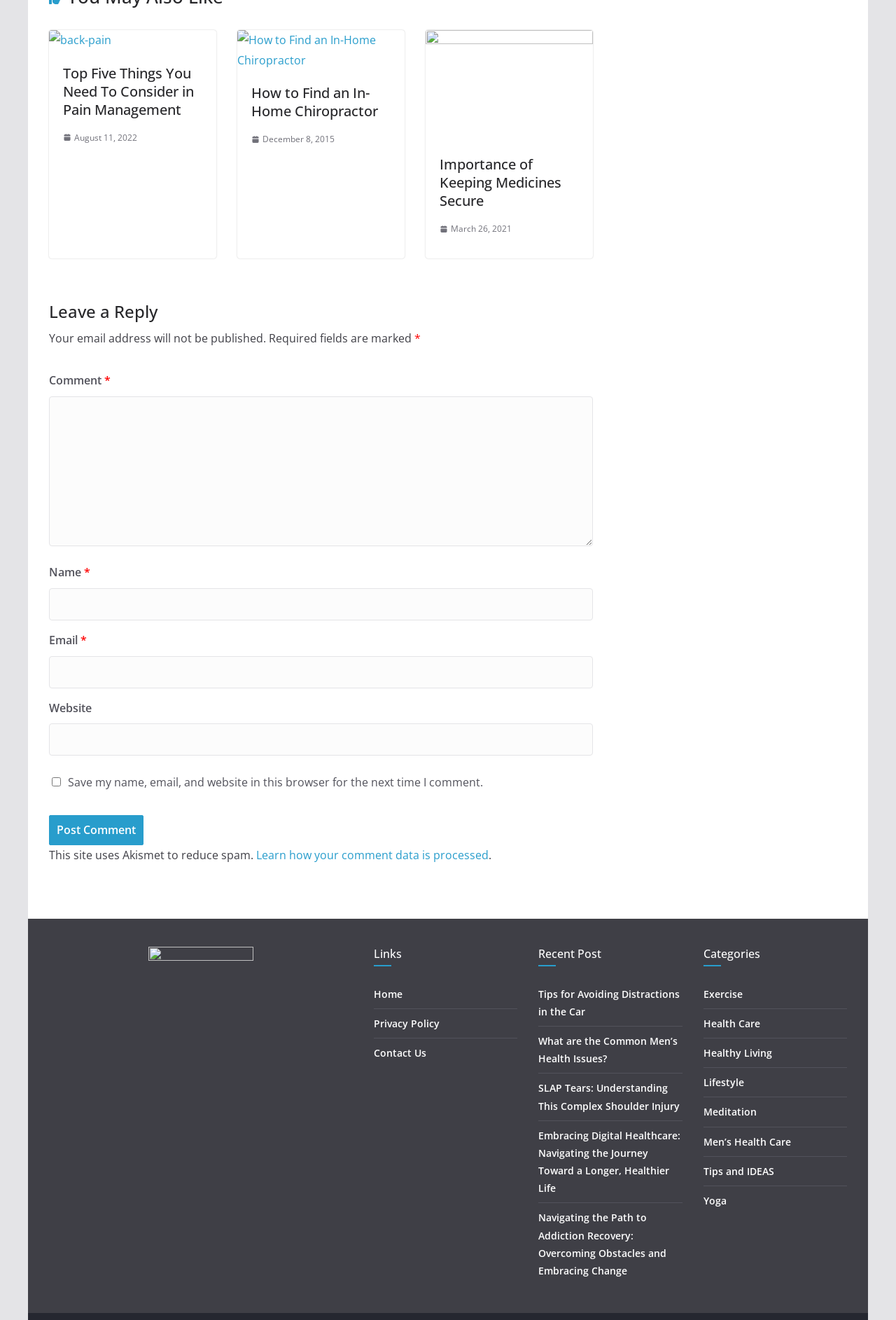Find the bounding box coordinates for the HTML element described in this sentence: "Health Care". Provide the coordinates as four float numbers between 0 and 1, in the format [left, top, right, bottom].

[0.785, 0.77, 0.848, 0.78]